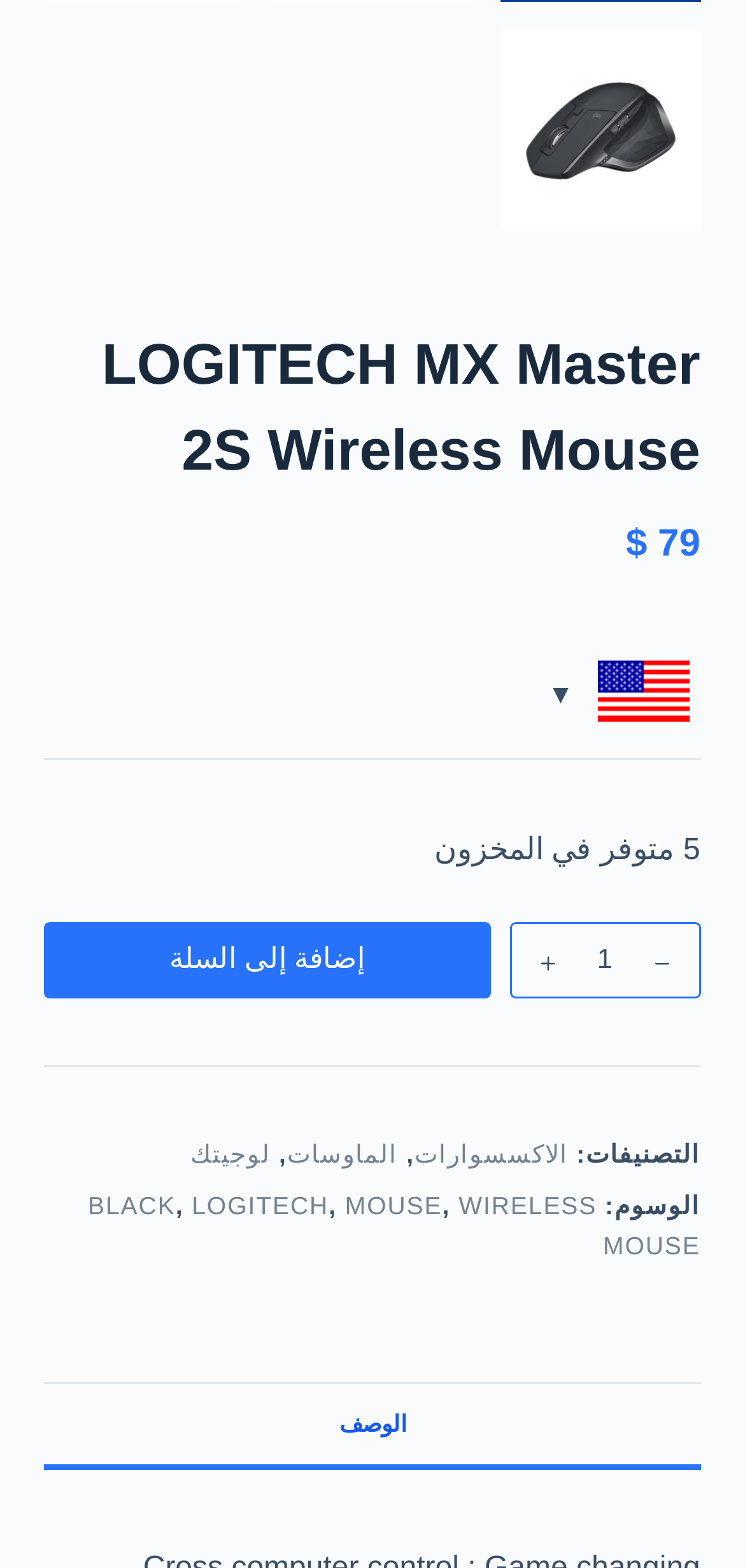What are the tags associated with the LOGITECH MX Master 2S Wireless Mouse?
Please elaborate on the answer to the question with detailed information.

The tags associated with the LOGITECH MX Master 2S Wireless Mouse can be found in the links 'BLACK', 'LOGITECH', 'MOUSE', and 'WIRELESS MOUSE' under the StaticText element with the text 'الوسوم:'.